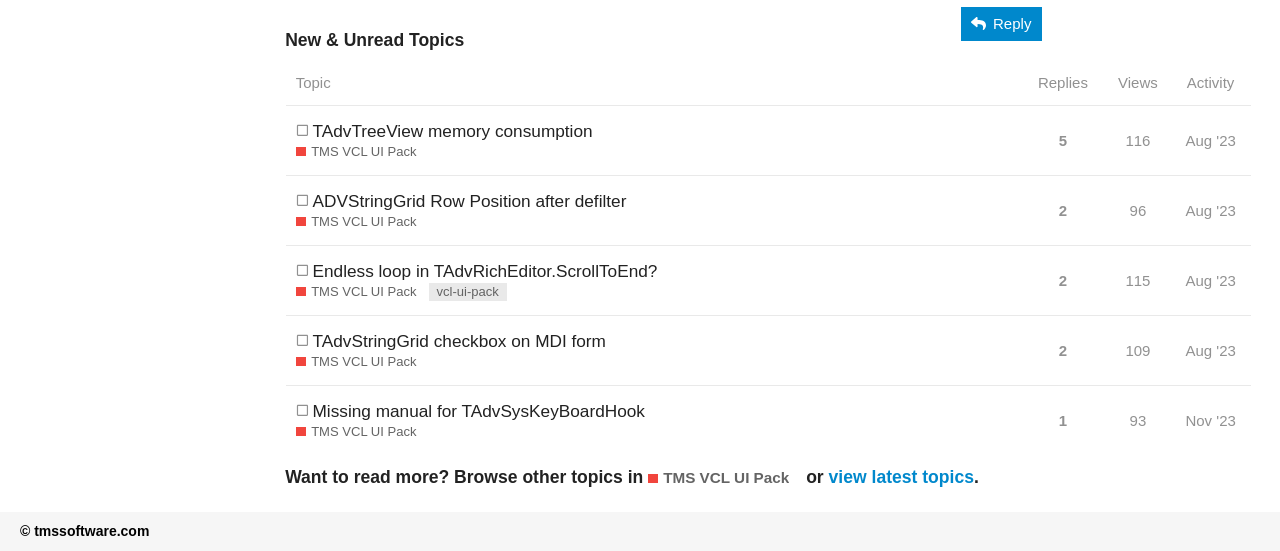Given the element description parent_node: Products aria-label="Menu Toggle", specify the bounding box coordinates of the corresponding UI element in the format (top-left x, top-left y, bottom-right x, bottom-right y). All values must be between 0 and 1.

None